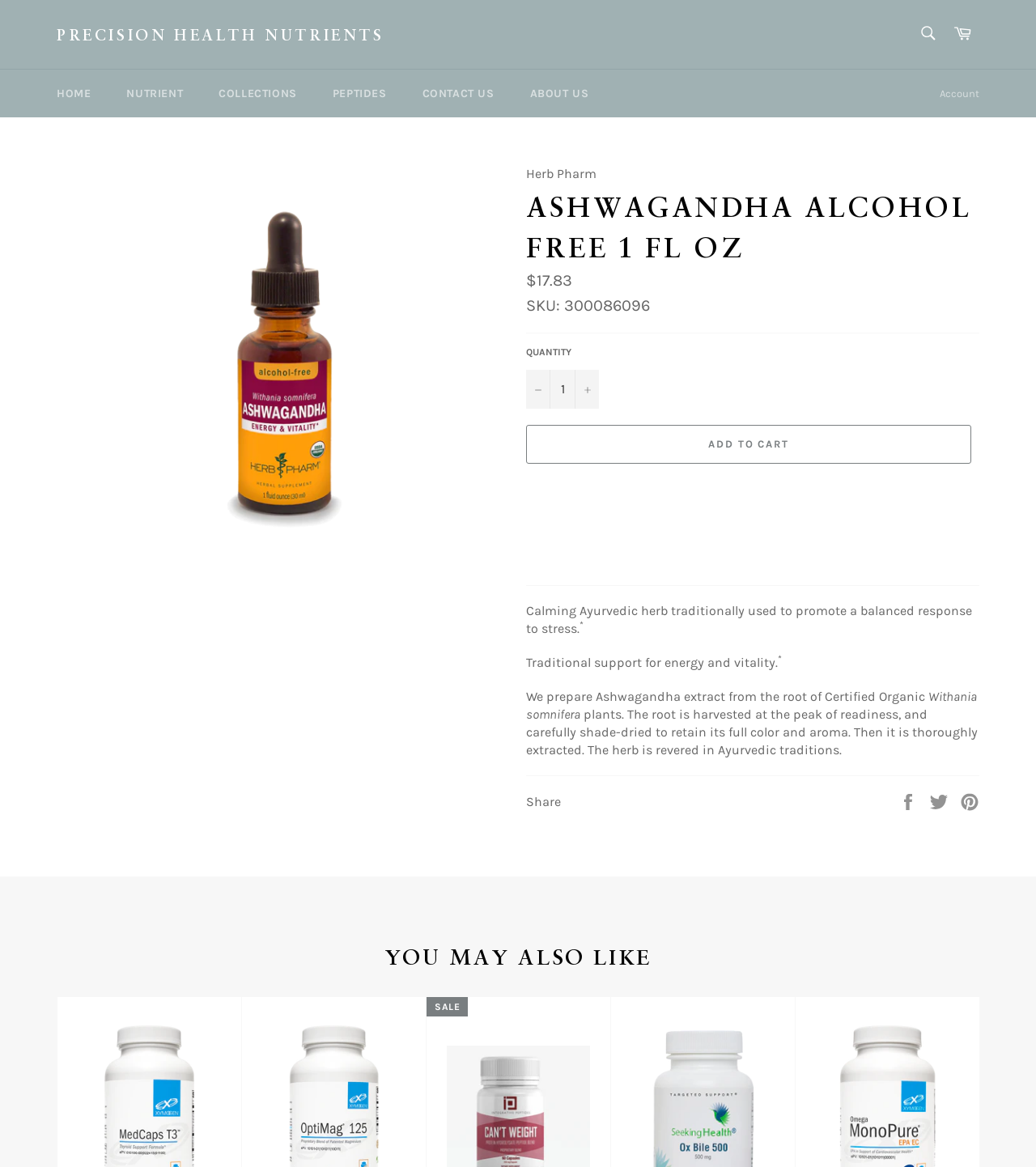What is the name of the product?
Respond with a short answer, either a single word or a phrase, based on the image.

ASHWAGANDHA ALCOHOL FREE 1 fl oz